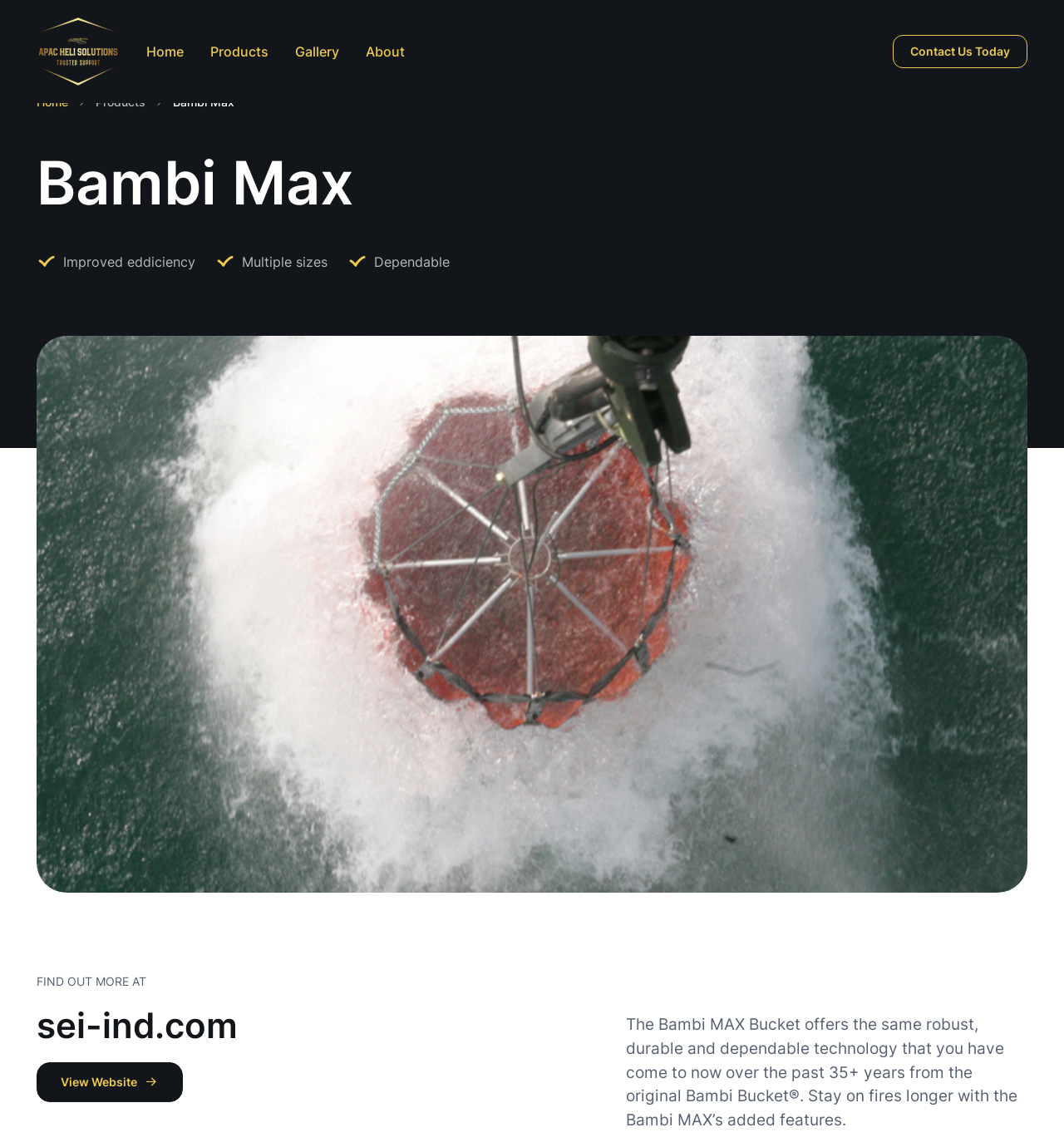Could you find the bounding box coordinates of the clickable area to complete this instruction: "Contact us today"?

[0.839, 0.03, 0.966, 0.059]